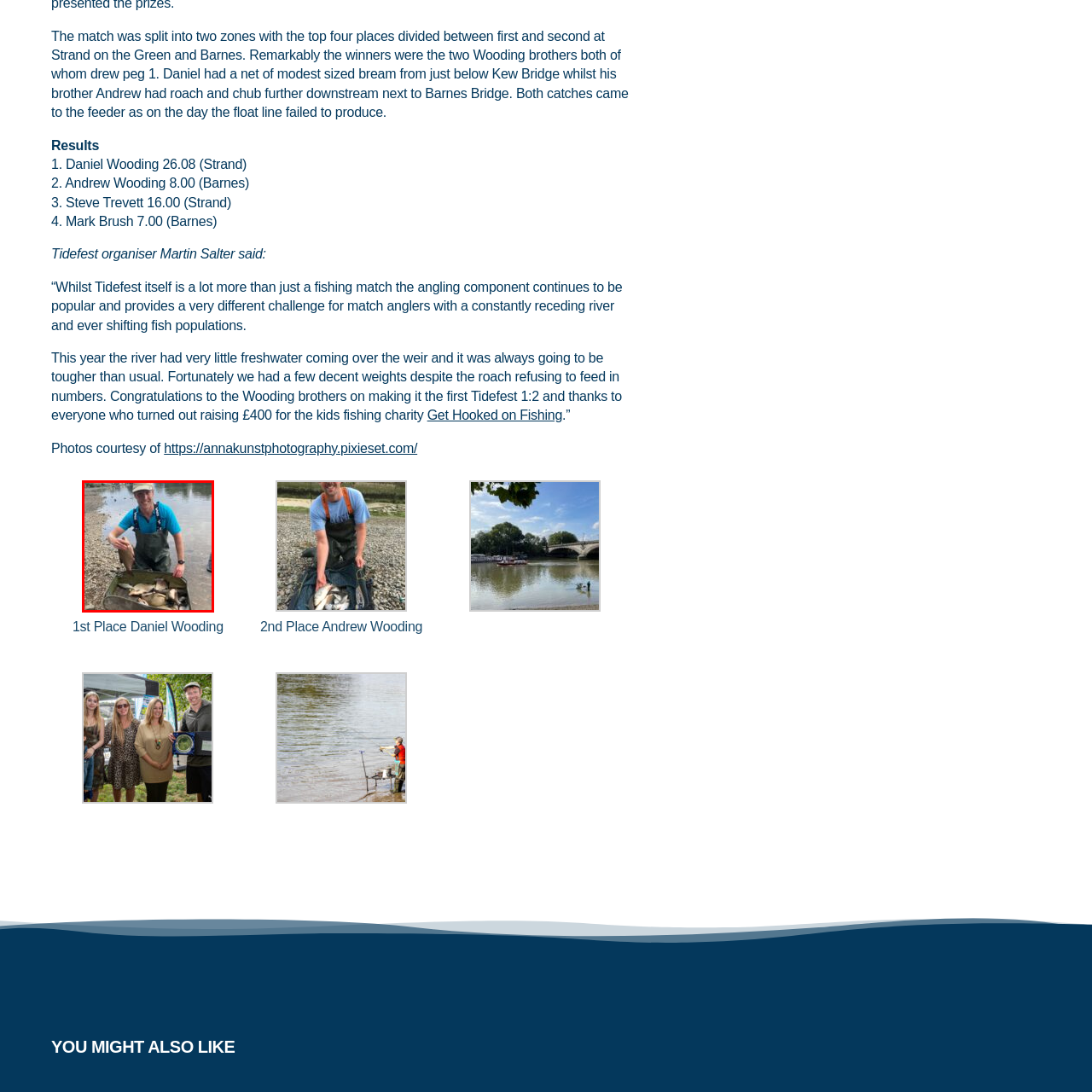What is the background of the scene?
Examine the image highlighted by the red bounding box and answer briefly with one word or a short phrase.

Calm water and pebbly shore